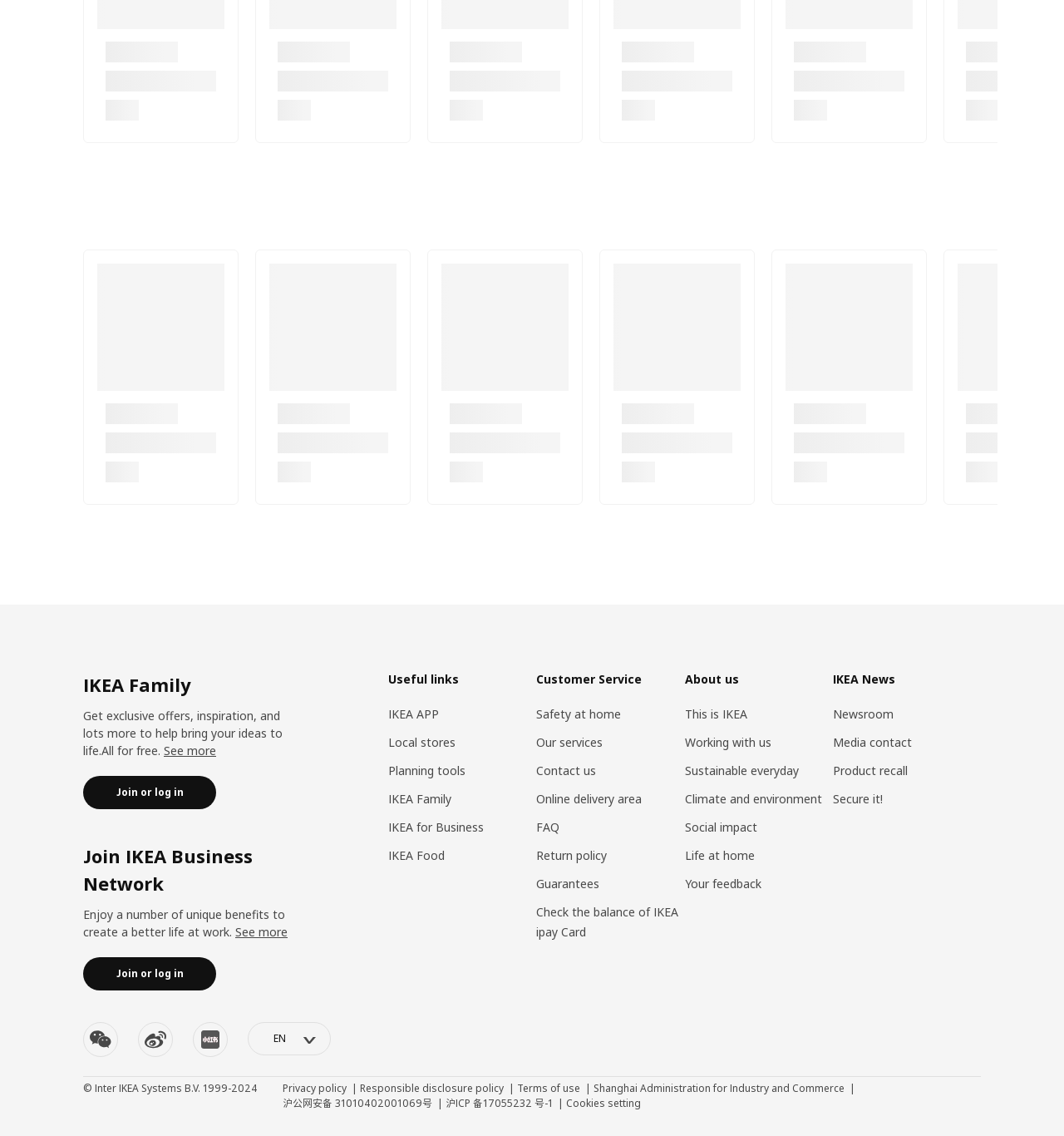Indicate the bounding box coordinates of the element that needs to be clicked to satisfy the following instruction: "Search for something". The coordinates should be four float numbers between 0 and 1, i.e., [left, top, right, bottom].

None